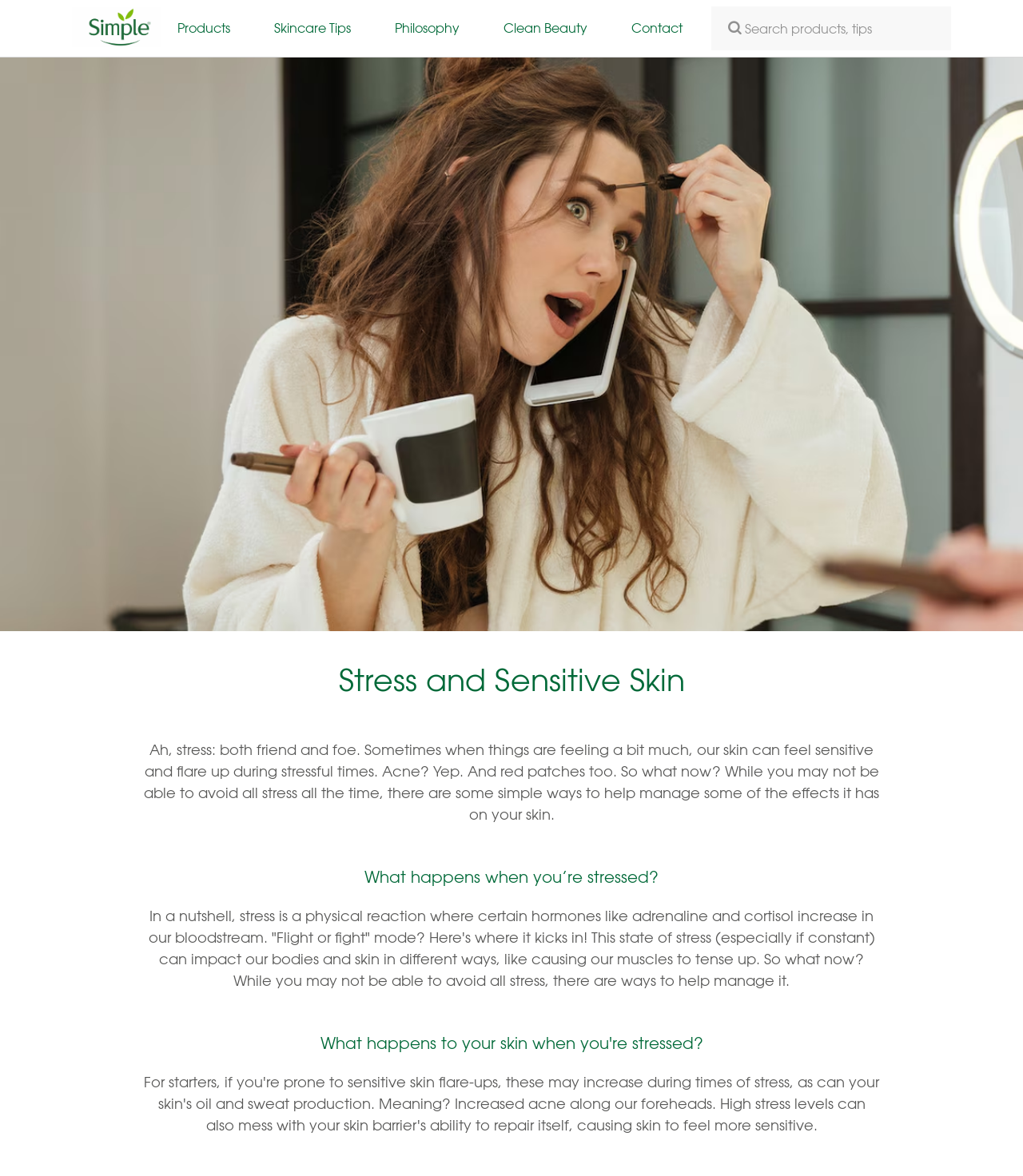Give the bounding box coordinates for this UI element: "Bundle Deals". The coordinates should be four float numbers between 0 and 1, arranged as [left, top, right, bottom].

None